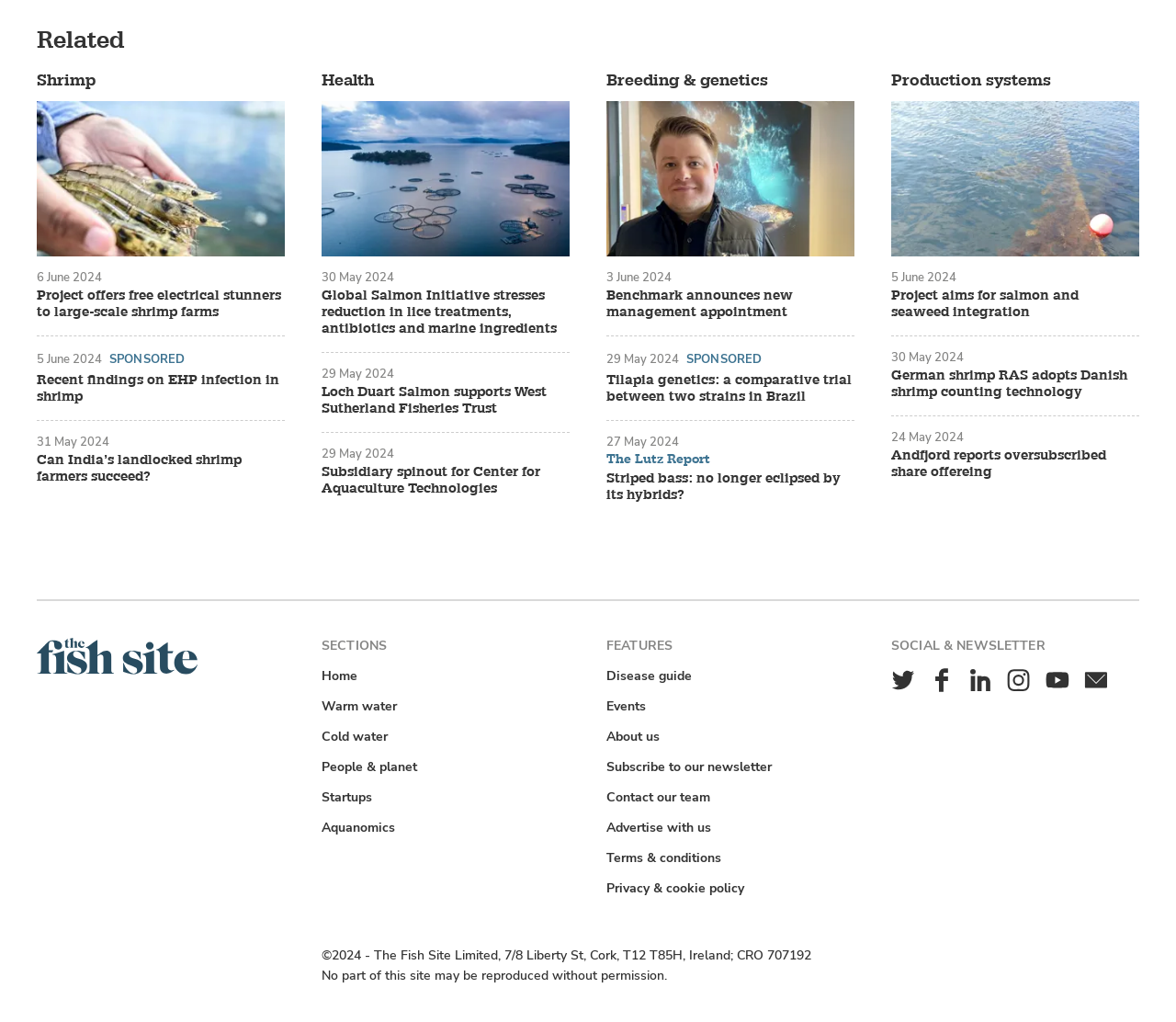Please find the bounding box coordinates of the clickable region needed to complete the following instruction: "Click on 'Shrimp' link". The bounding box coordinates must consist of four float numbers between 0 and 1, i.e., [left, top, right, bottom].

[0.031, 0.068, 0.081, 0.089]